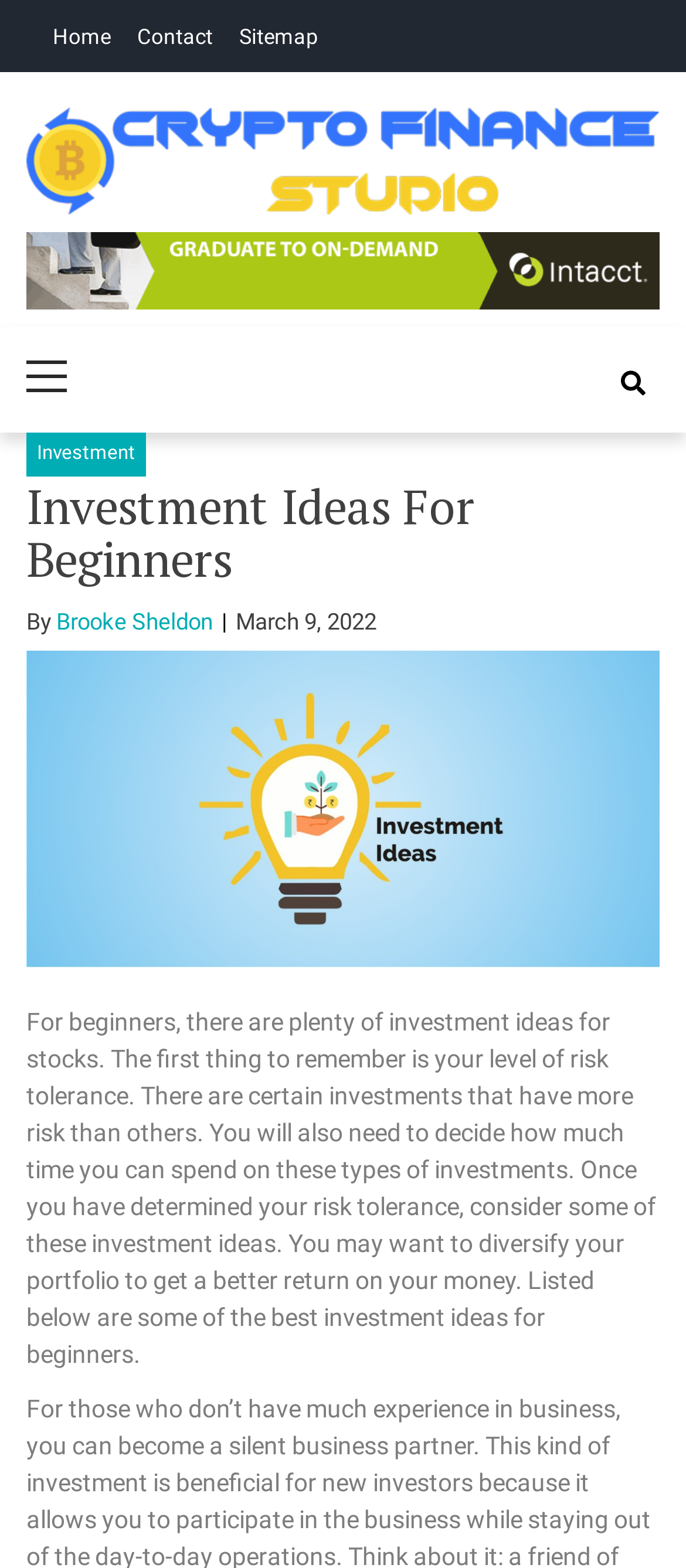What is the first step in considering investment ideas?
Provide a detailed answer to the question using information from the image.

The first step in considering investment ideas can be determined by reading the article, which states 'The first thing to remember is your level of risk tolerance.' This indicates that determining one's risk tolerance is the first step in considering investment ideas.